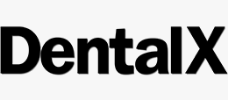What is the topic of the article?
Give a detailed explanation using the information visible in the image.

The article is titled '7 Signs You Need Your Wisdom Teeth Removed', which suggests that the topic revolves around dental health and wisdom tooth management, providing essential insights into the signs that indicate the need for wisdom teeth removal.